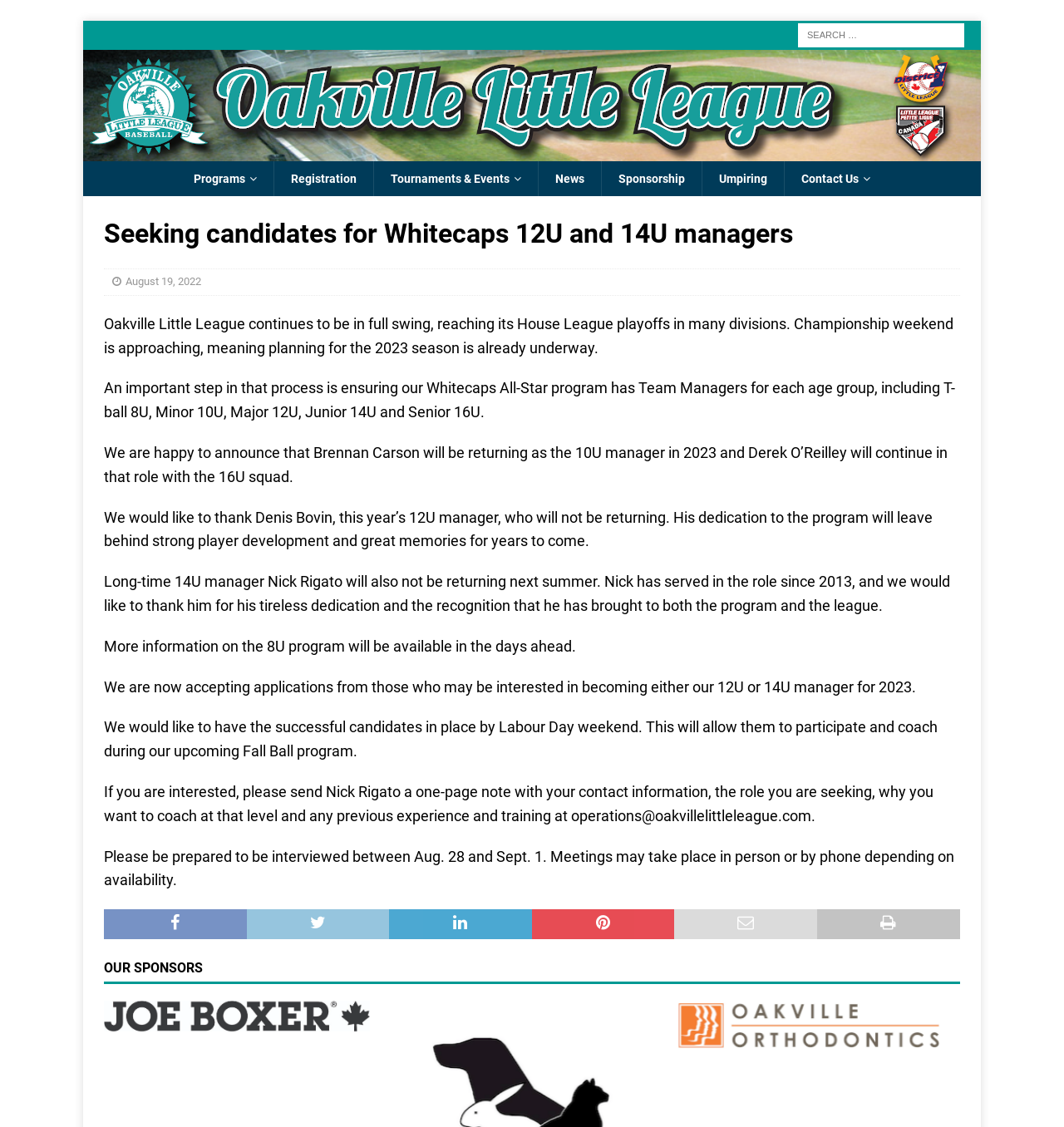How can interested candidates apply for the manager role?
Based on the visual information, provide a detailed and comprehensive answer.

According to the webpage content, interested candidates can apply for the manager role by sending a one-page note with their contact information, the role they are seeking, why they want to coach at that level, and any previous experience and training to operations@oakvillelittleleague.com, as mentioned in the sentence 'If you are interested, please send Nick Rigato a one-page note with your contact information, the role you are seeking, why you want to coach at that level and any previous experience and training at operations@oakvillelittleleague.com'.